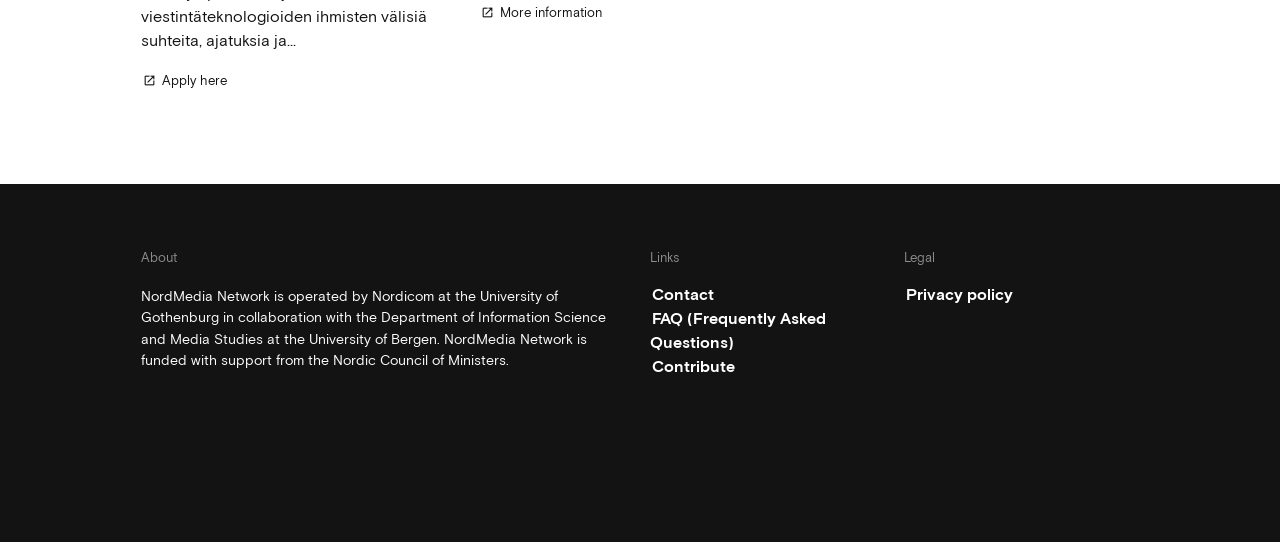Please identify the bounding box coordinates of the area I need to click to accomplish the following instruction: "Visit the University of Gothenburg website".

[0.274, 0.778, 0.458, 0.852]